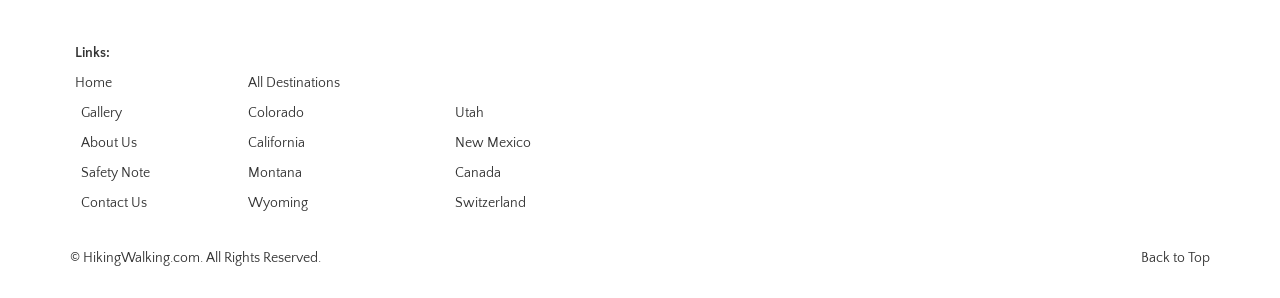Please give a concise answer to this question using a single word or phrase: 
What is the last link in the table?

Switzerland